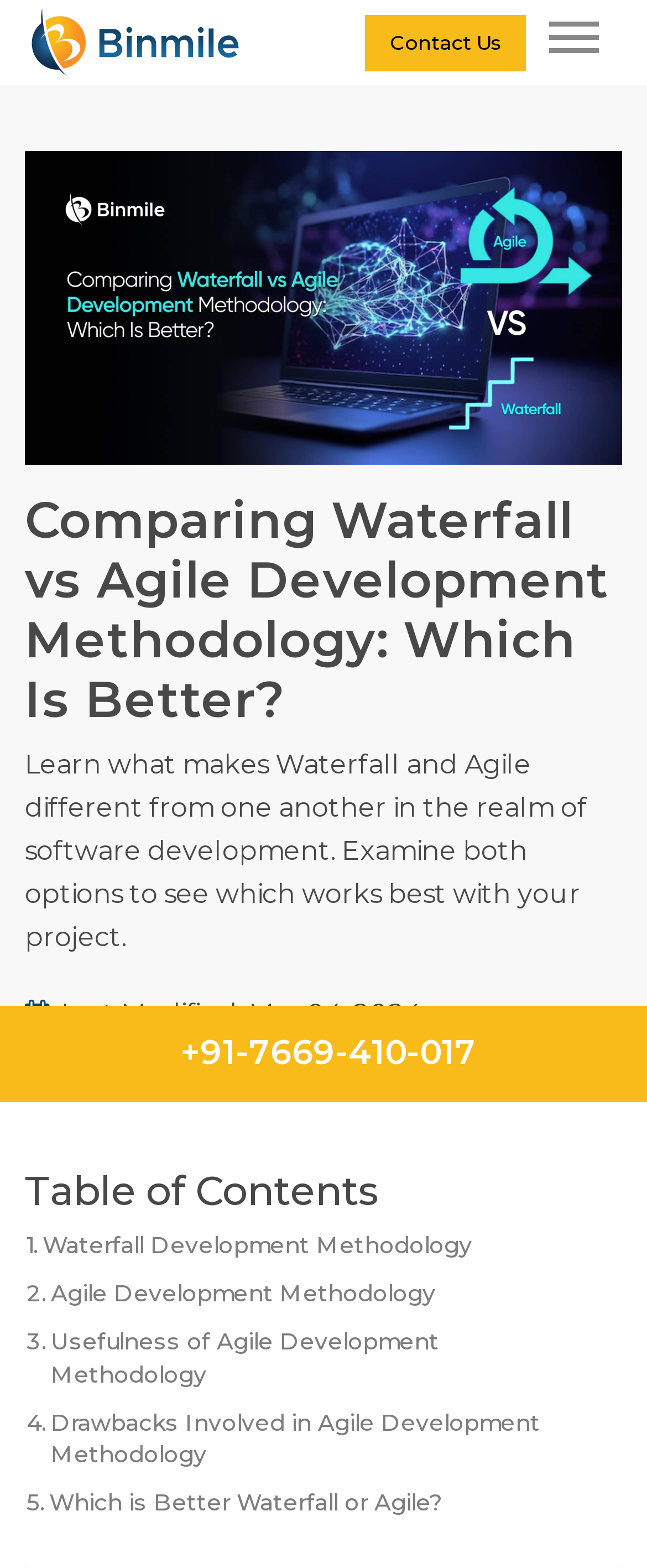What is the topic of the webpage?
Refer to the image and answer the question using a single word or phrase.

Waterfall vs Agile development methodology